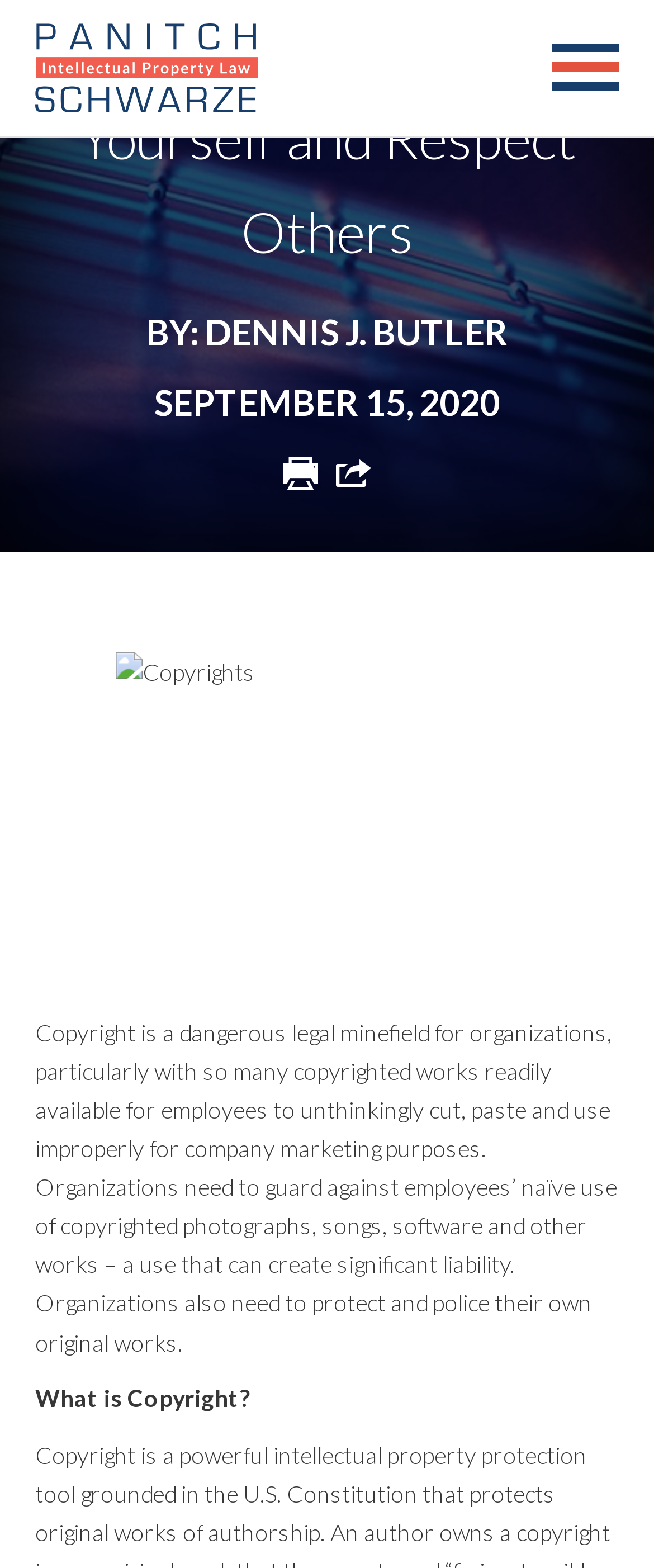Please find and report the bounding box coordinates of the element to click in order to perform the following action: "share on Facebook". The coordinates should be expressed as four float numbers between 0 and 1, in the format [left, top, right, bottom].

[0.595, 0.293, 0.641, 0.312]